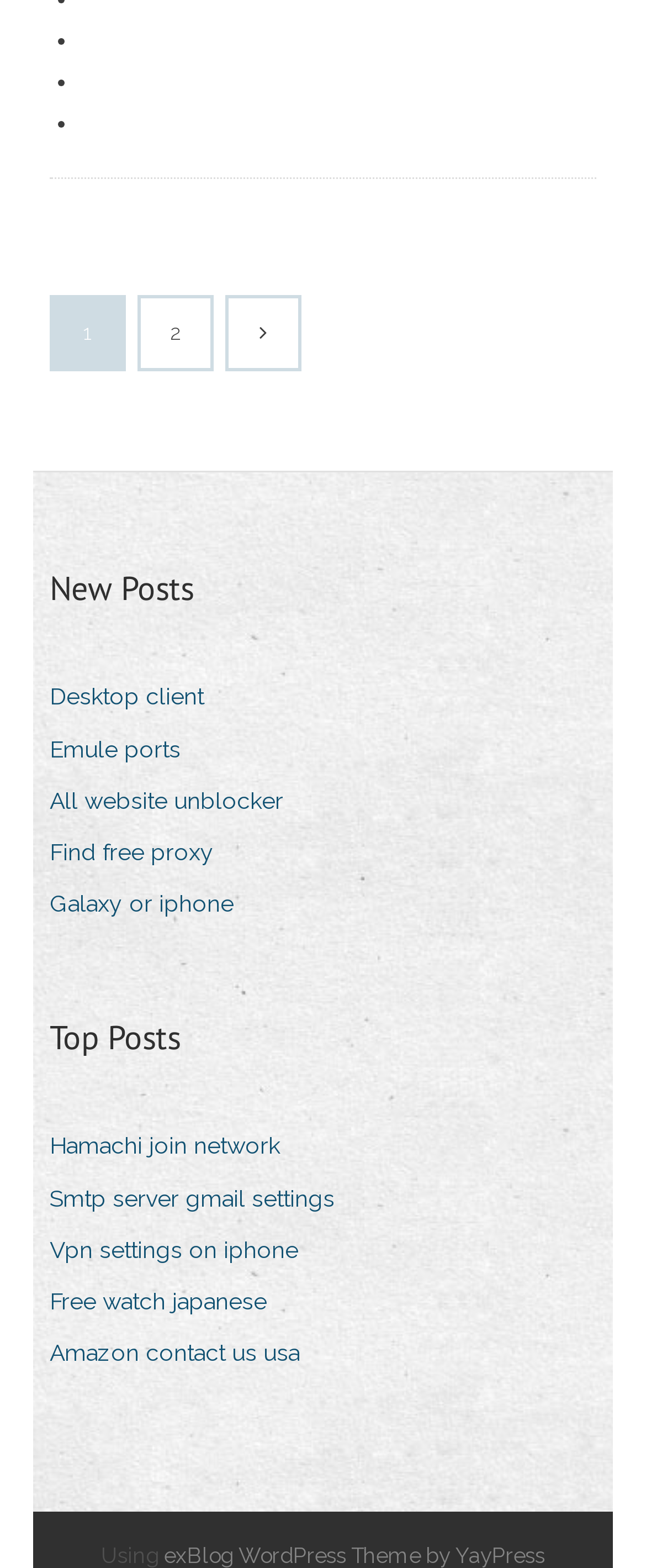Locate the UI element described by Smtp server gmail settings in the provided webpage screenshot. Return the bounding box coordinates in the format (top-left x, top-left y, bottom-right x, bottom-right y), ensuring all values are between 0 and 1.

[0.077, 0.75, 0.556, 0.779]